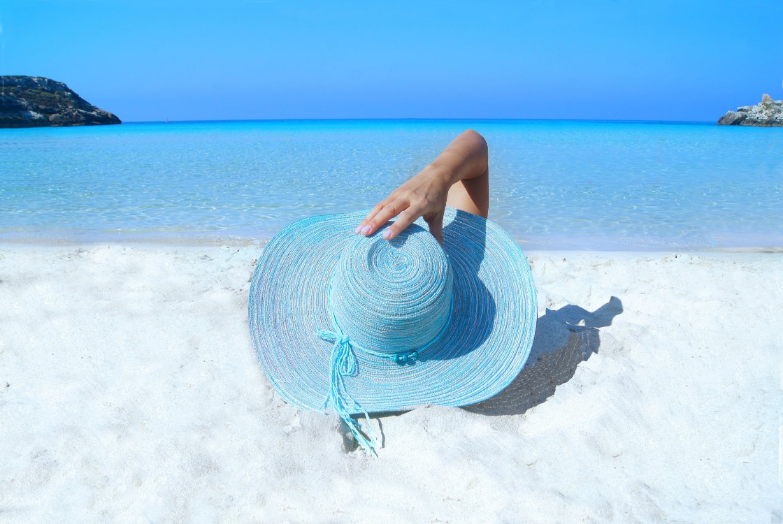Offer a detailed caption for the image presented.

The image captures a serene beach scene featuring a person relaxing on soft, white sand. The focus is on a wide-brimmed turquoise sunhat, which the person is holding with one hand, while their other hand gently rests on the sand. In the background, the glistening turquoise waters stretch out to meet a vibrant blue sky, creating a peaceful and idyllic atmosphere. Small rocky formations are visible in the distance, adding to the picturesque coastal landscape. This scene evokes a sense of tranquility and invites viewers to imagine themselves enjoying a perfect day at the beach, possibly while planning their holiday budget amidst the beauty of nature.